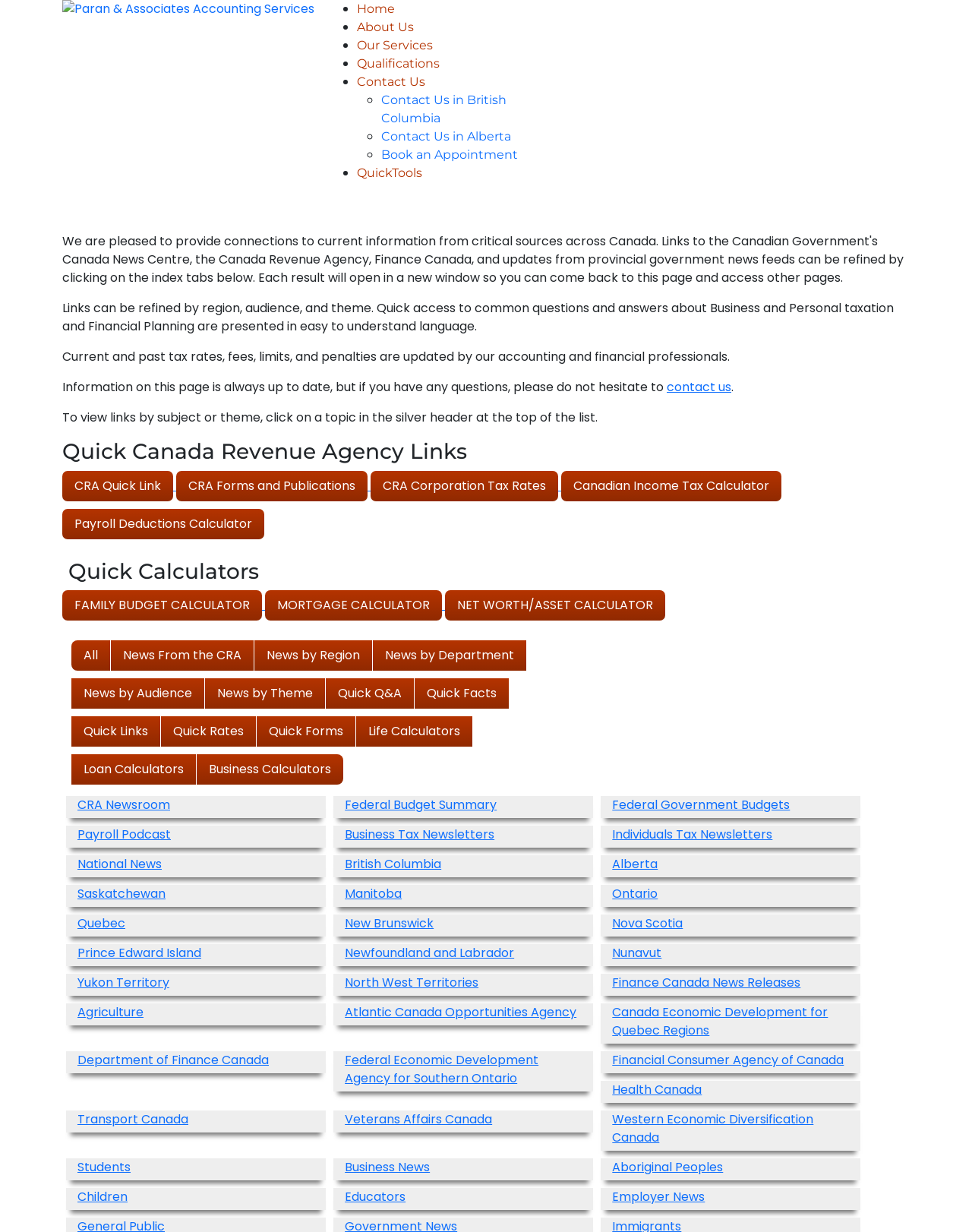What is the purpose of the 'QuickTools' section?
Based on the image, answer the question with as much detail as possible.

The 'QuickTools' section appears to provide quick access to various tax-related information, including links to the Canada Revenue Agency, calculators, and news articles, making it a convenient resource for users.